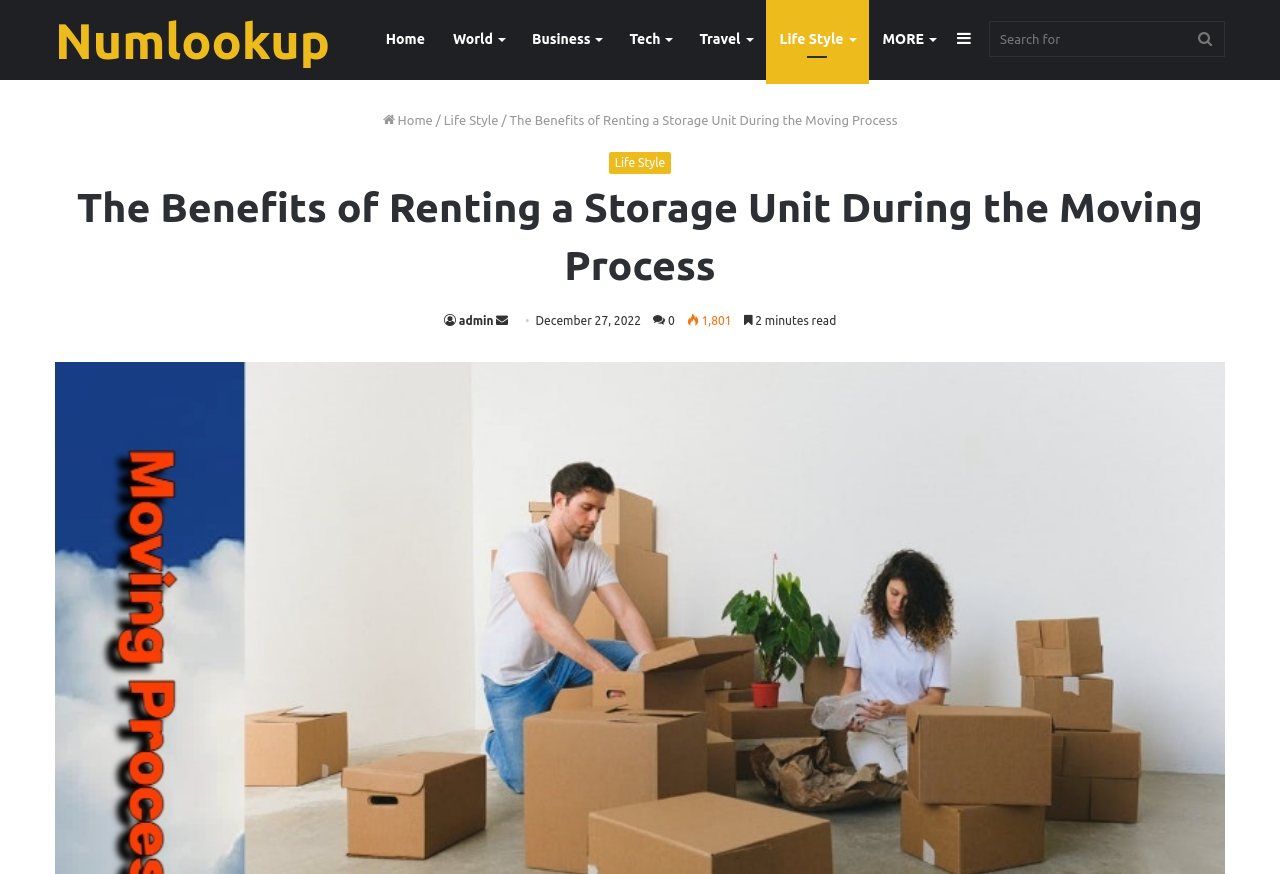What is the category of the article?
Using the image as a reference, answer with just one word or a short phrase.

Life Style